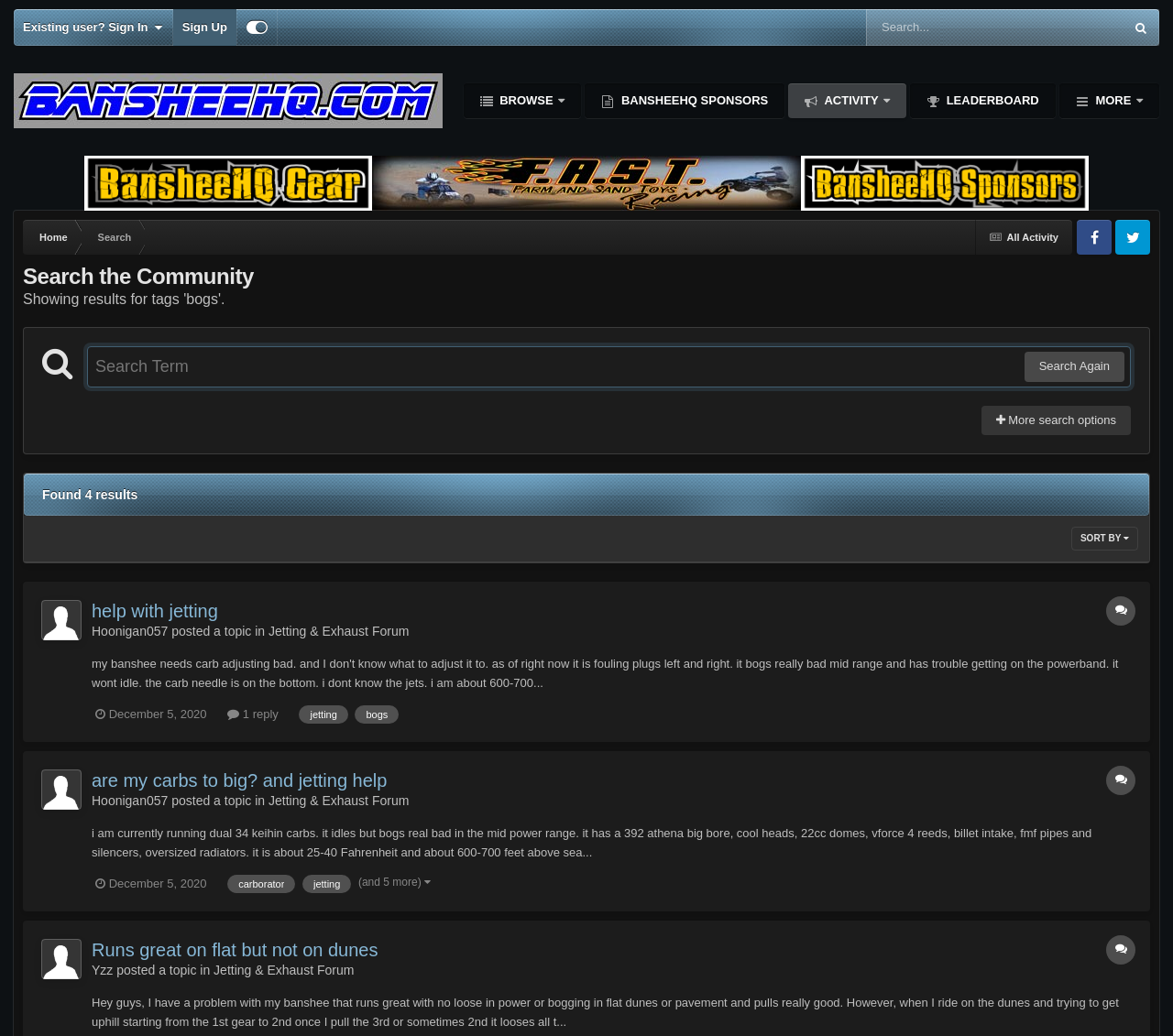Pinpoint the bounding box coordinates of the area that should be clicked to complete the following instruction: "Search for something". The coordinates must be given as four float numbers between 0 and 1, i.e., [left, top, right, bottom].

None